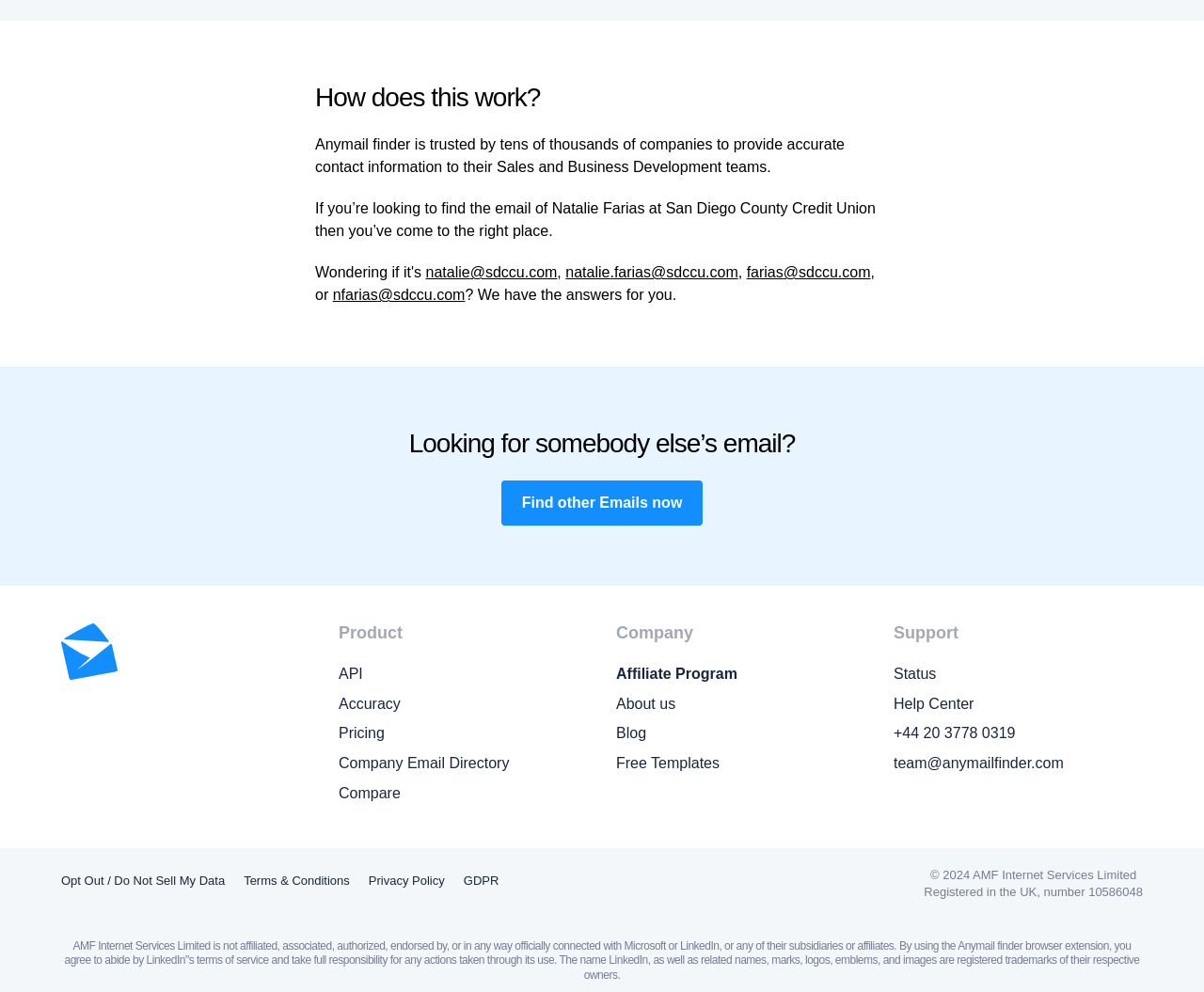Locate the bounding box of the UI element defined by this description: "+44 20 3778 0319". The coordinates should be given as four float numbers between 0 and 1, formatted as [left, top, right, bottom].

[0.742, 0.727, 0.949, 0.752]